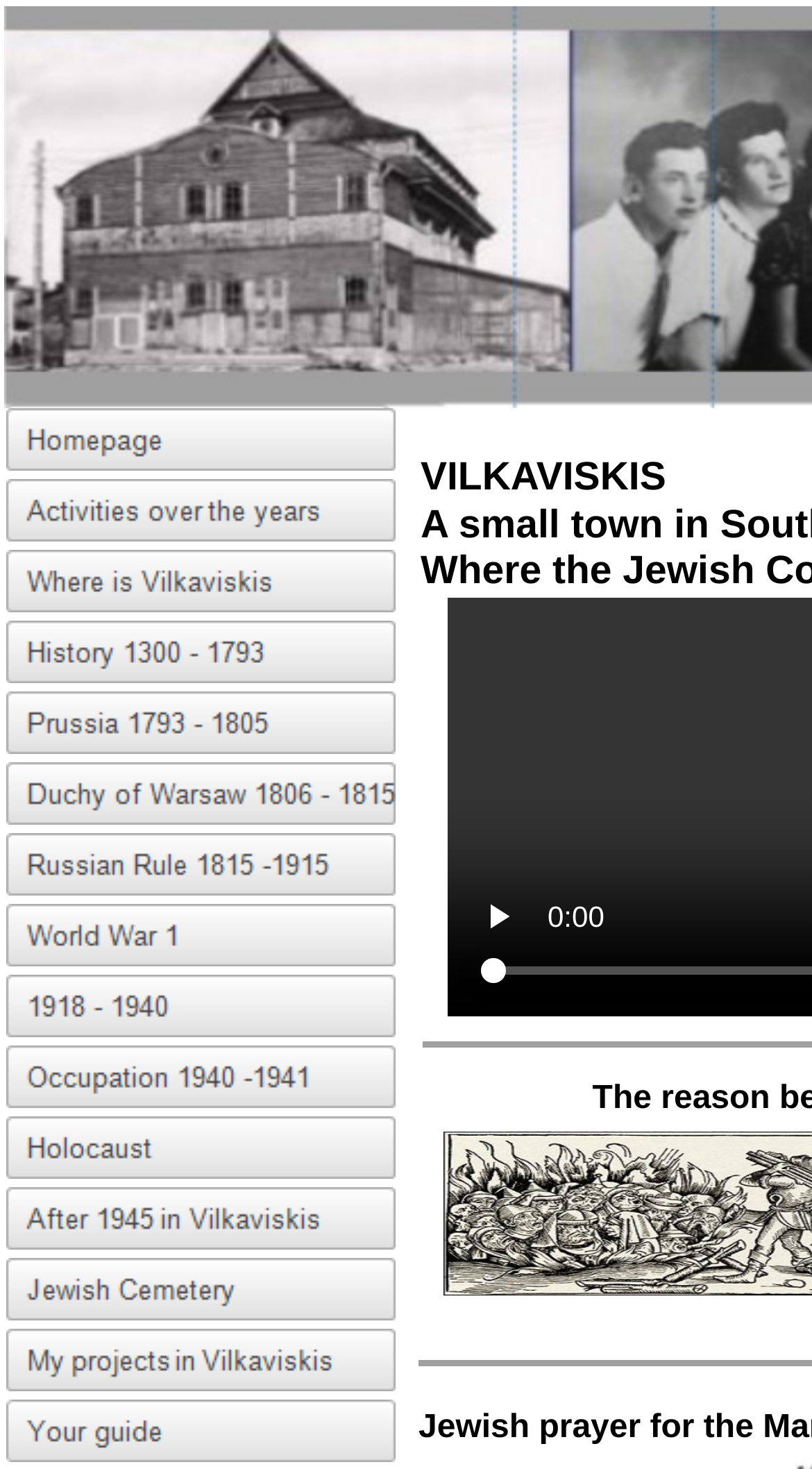What is the name of the place on this webpage?
Answer the question in a detailed and comprehensive manner.

The name 'Vilkaviskis' is displayed prominently on the webpage, indicating that the webpage is about this place or location.